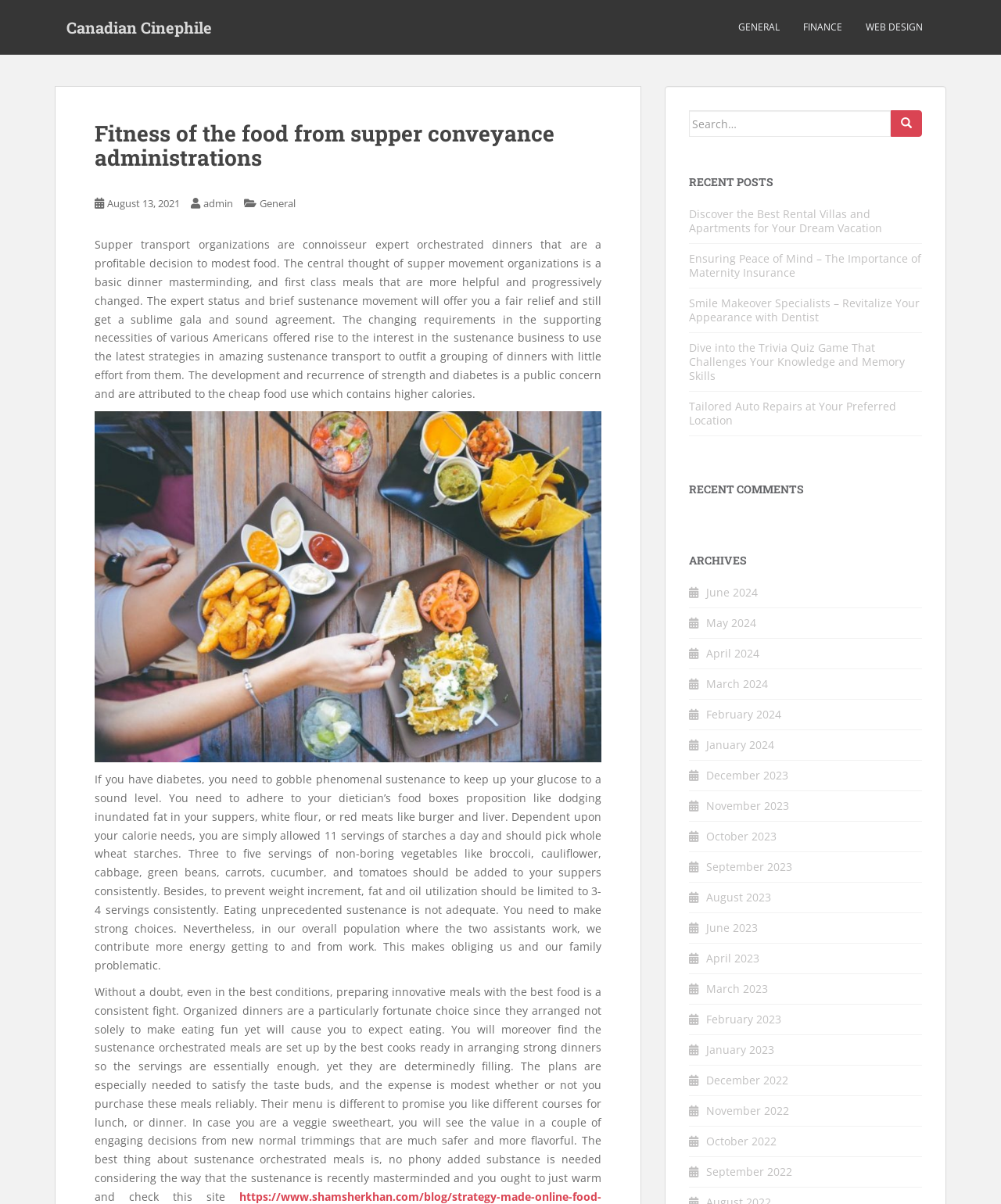How many servings of starches are allowed per day?
Give a detailed response to the question by analyzing the screenshot.

The number of servings of starches allowed per day can be determined by reading the text 'You are simply allowed 11 servings of starches a day and should pick whole wheat starches.' This text suggests that 11 servings of starches are allowed per day.